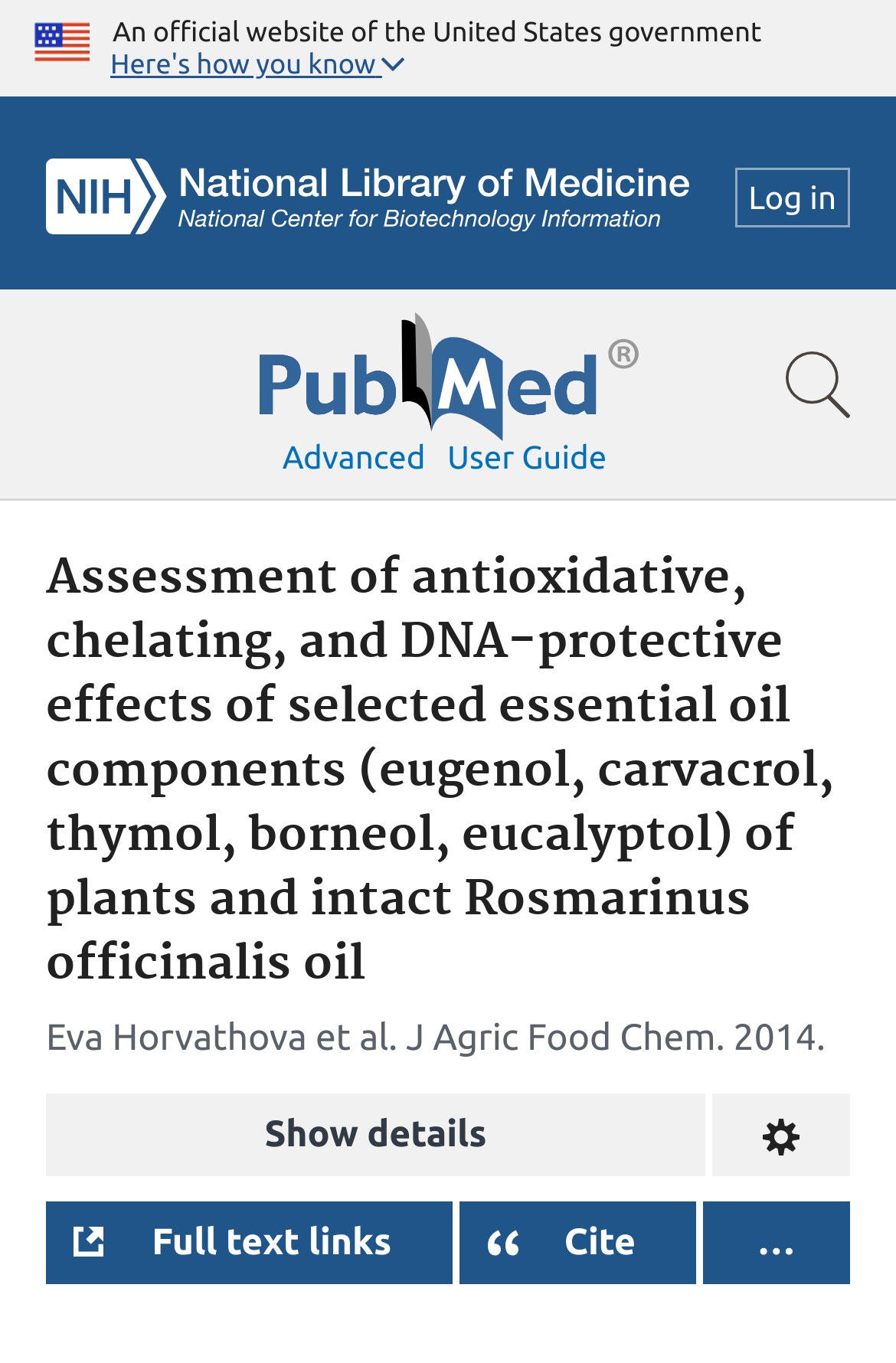Could you determine the bounding box coordinates of the clickable element to complete the instruction: "Log in"? Provide the coordinates as four float numbers between 0 and 1, i.e., [left, top, right, bottom].

[0.82, 0.123, 0.949, 0.167]